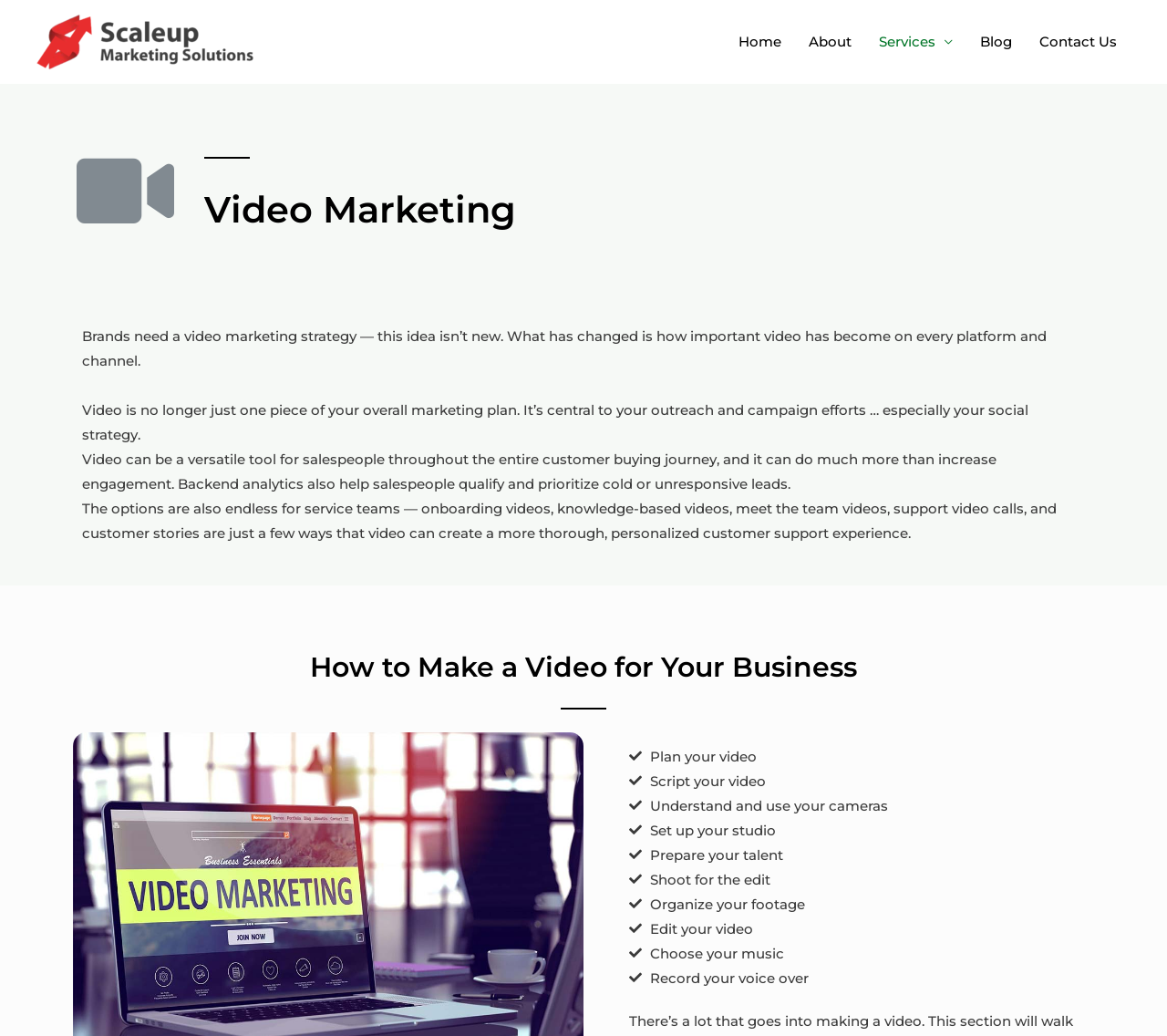What is the role of video in customer support?
Refer to the screenshot and respond with a concise word or phrase.

Personalized experience